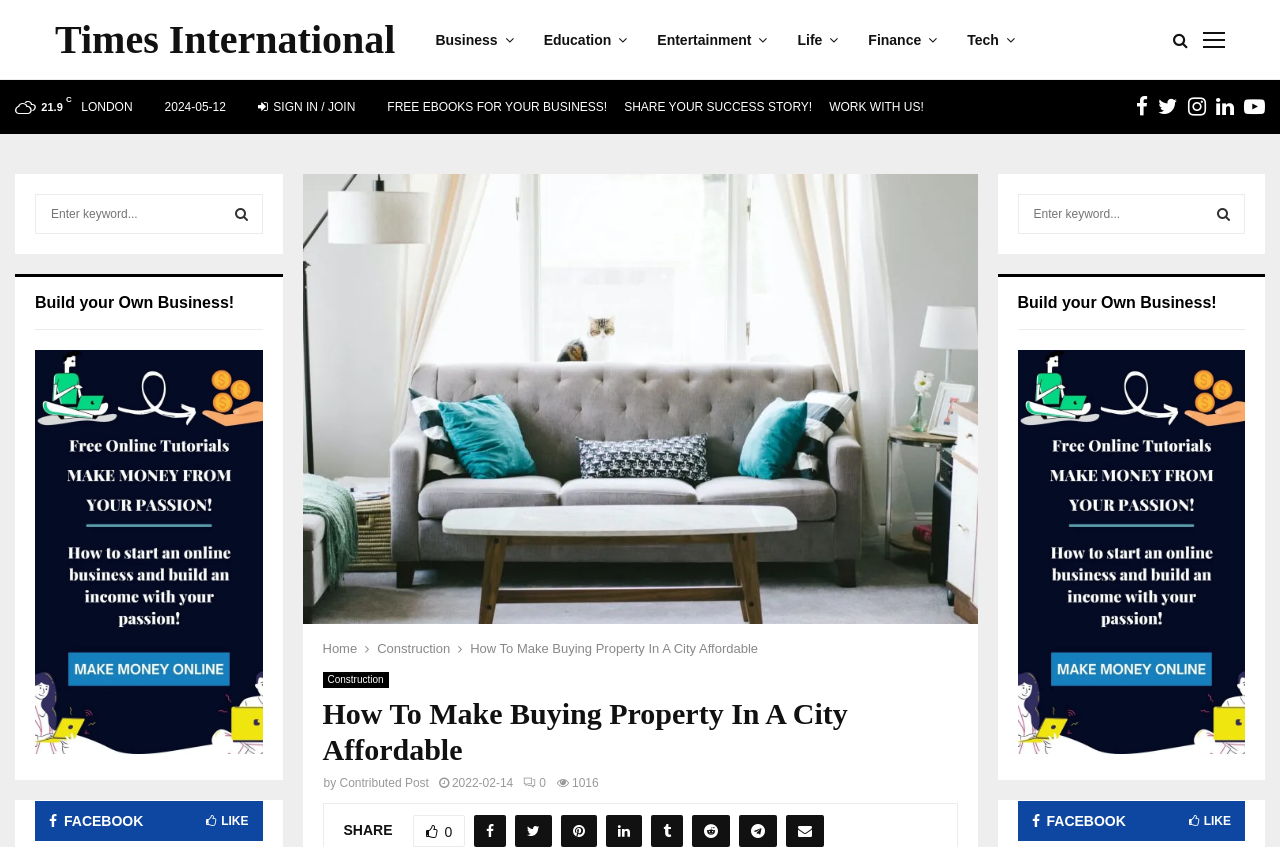What is the image below the heading? Please answer the question using a single word or phrase based on the image.

modern living room